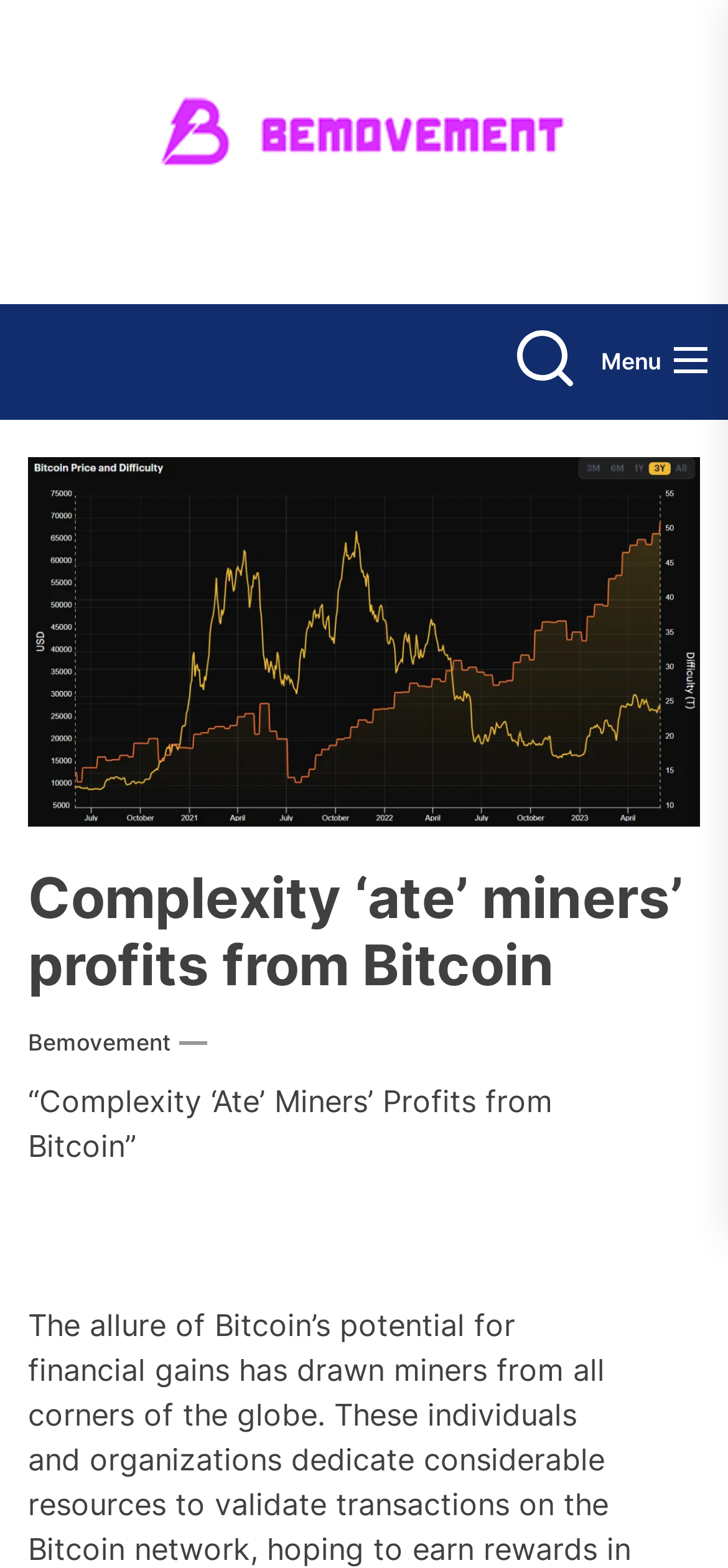Respond with a single word or phrase for the following question: 
What is the purpose of the button at the top right?

Menu